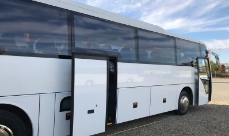Is the bus door open?
Analyze the image and provide a thorough answer to the question.

The image shows one door of the coach bus partially open, suggesting that it is ready for passengers to board or disembark.